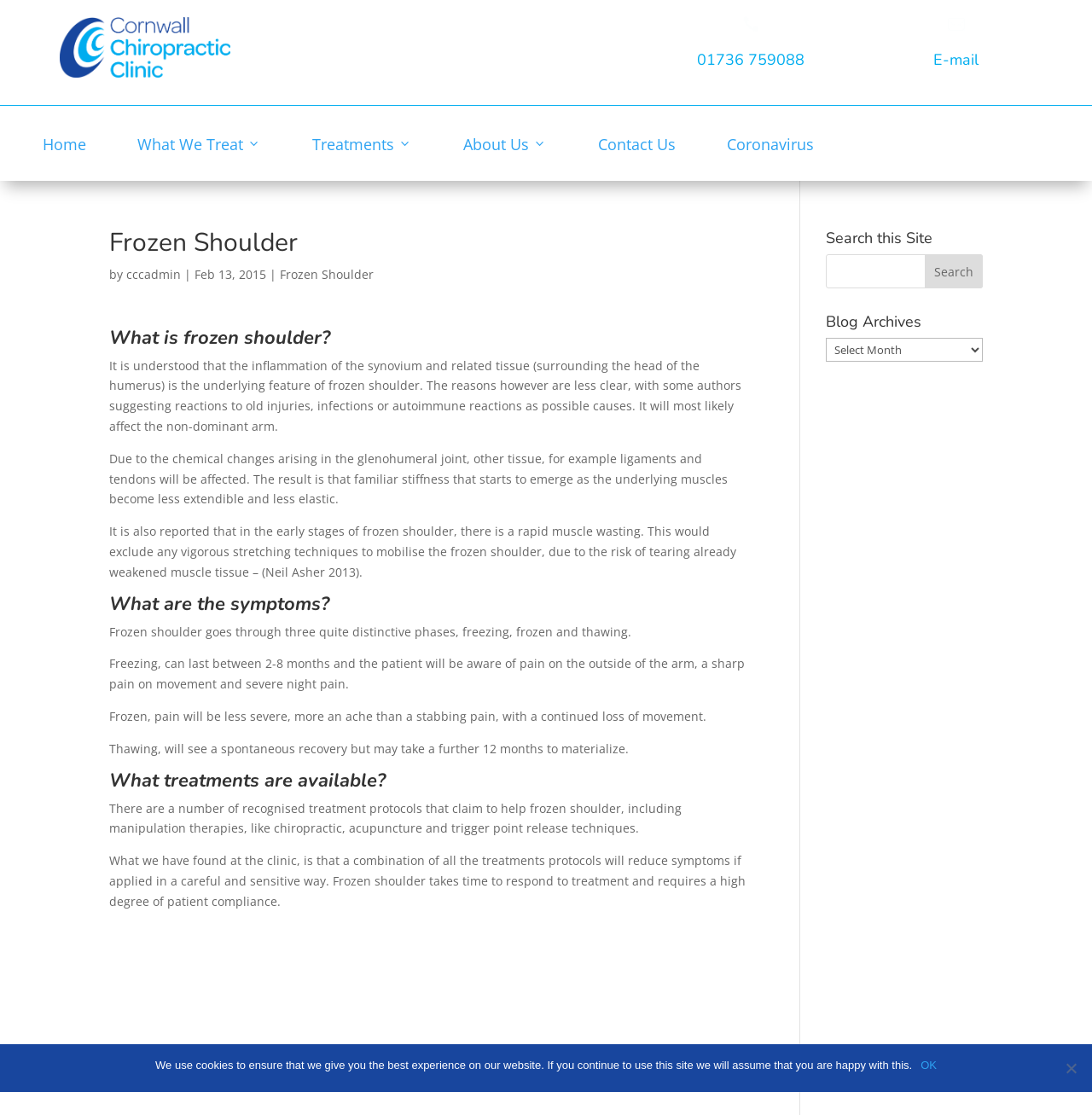Mark the bounding box of the element that matches the following description: "value="Search"".

[0.847, 0.228, 0.9, 0.259]